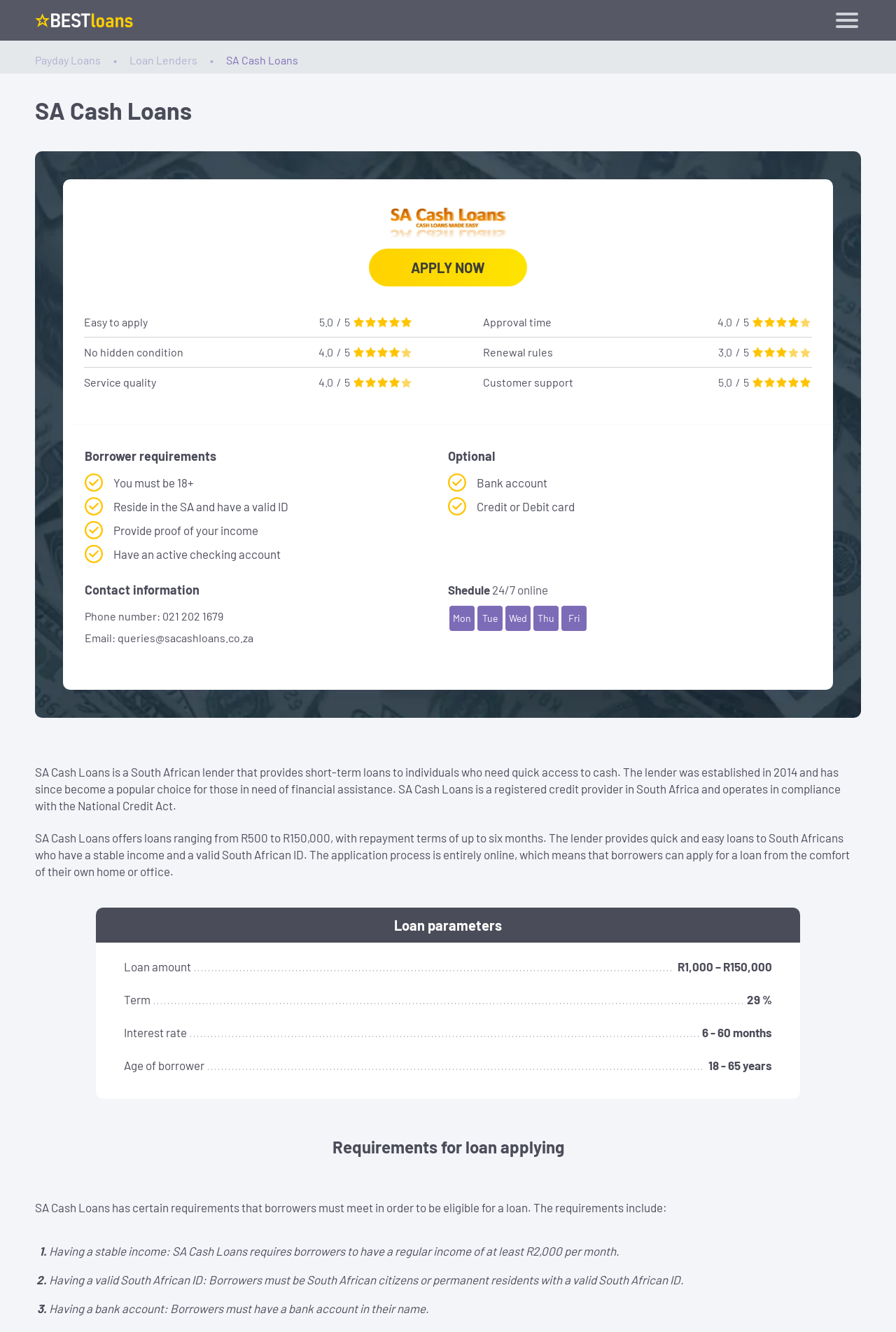What is the purpose of SA Cash Loans?
Answer with a single word or phrase by referring to the visual content.

Provide short-term loans